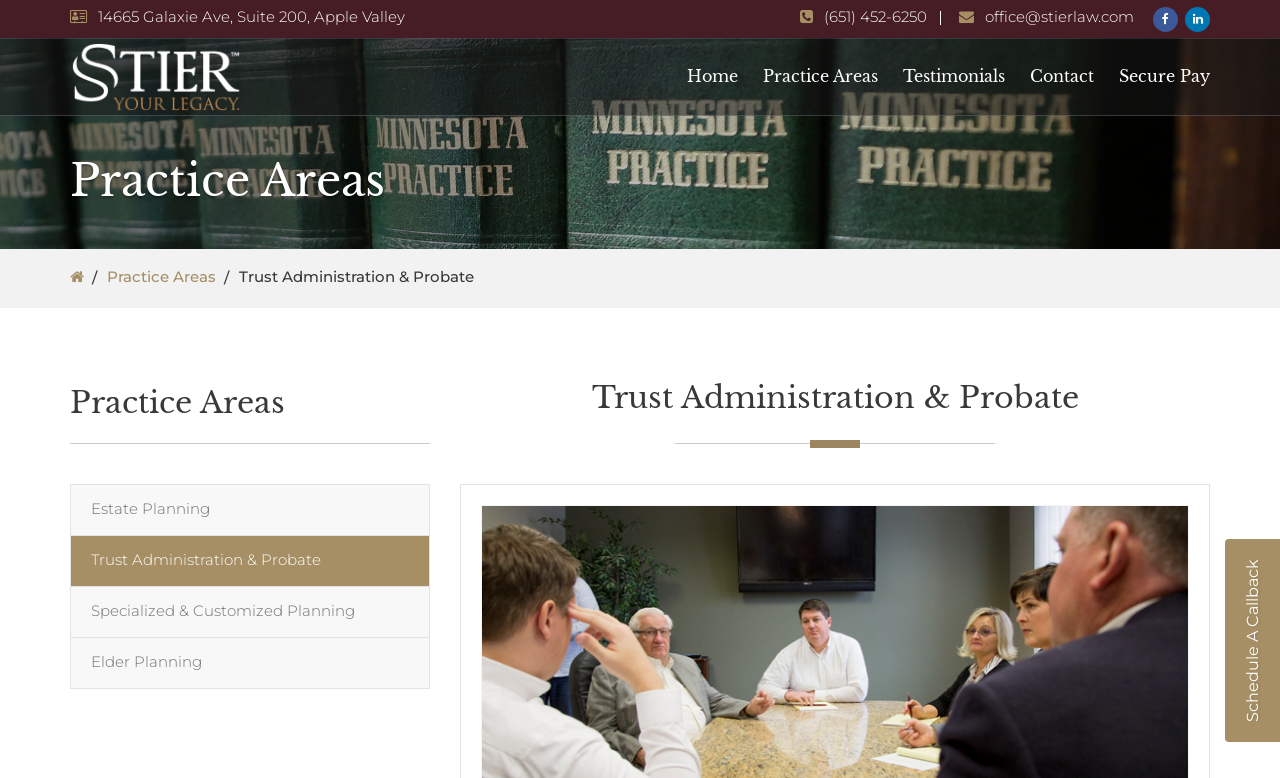Look at the image and write a detailed answer to the question: 
What is the address on the top left?

I found the address by looking at the top left section of the webpage, where I saw a StaticText element with the OCR text '14665 Galaxie Ave, Suite 200, Apple Valley'.